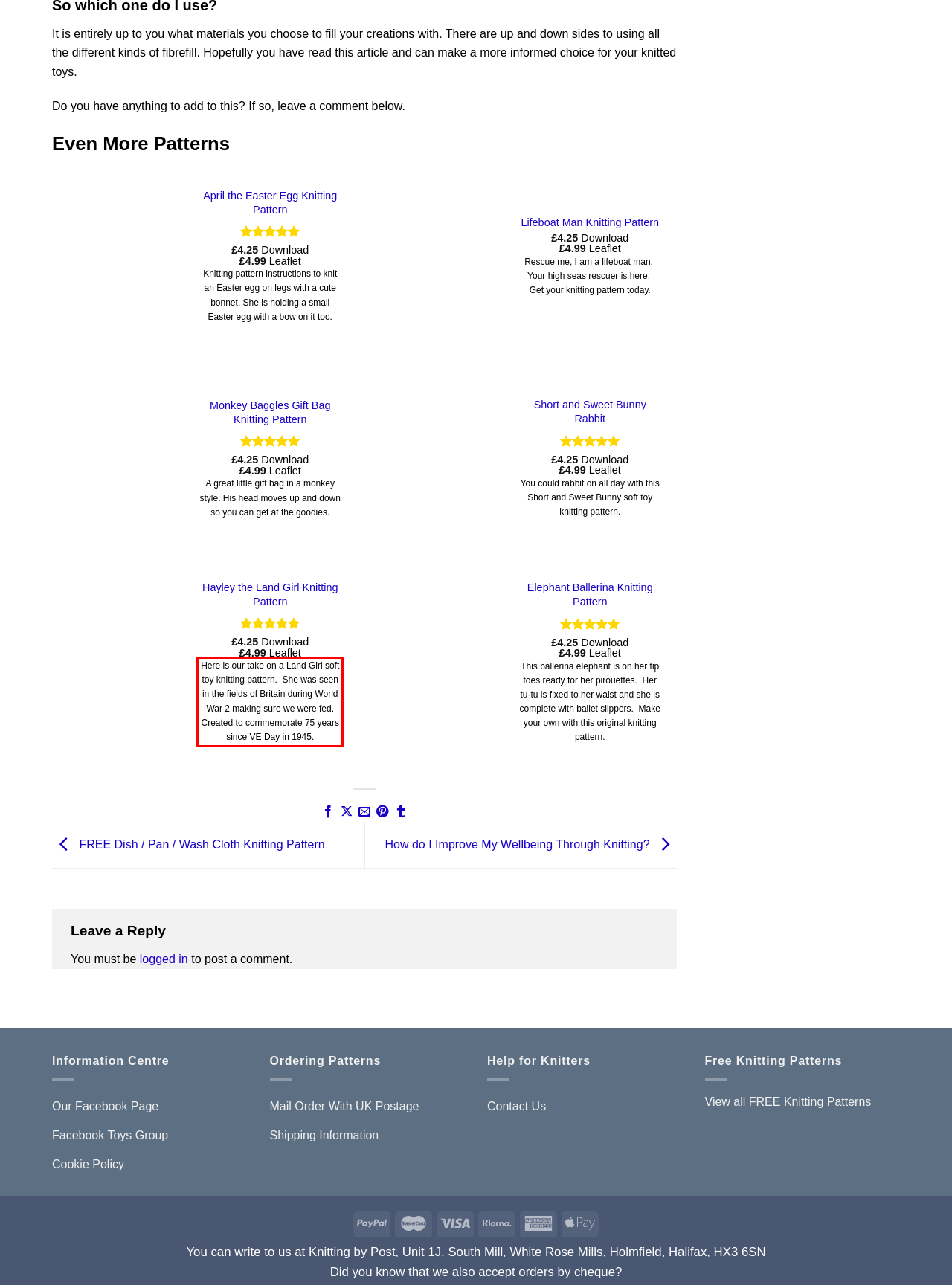In the given screenshot, locate the red bounding box and extract the text content from within it.

Here is our take on a Land Girl soft toy knitting pattern. She was seen in the fields of Britain during World War 2 making sure we were fed. Created to commemorate 75 years since VE Day in 1945.